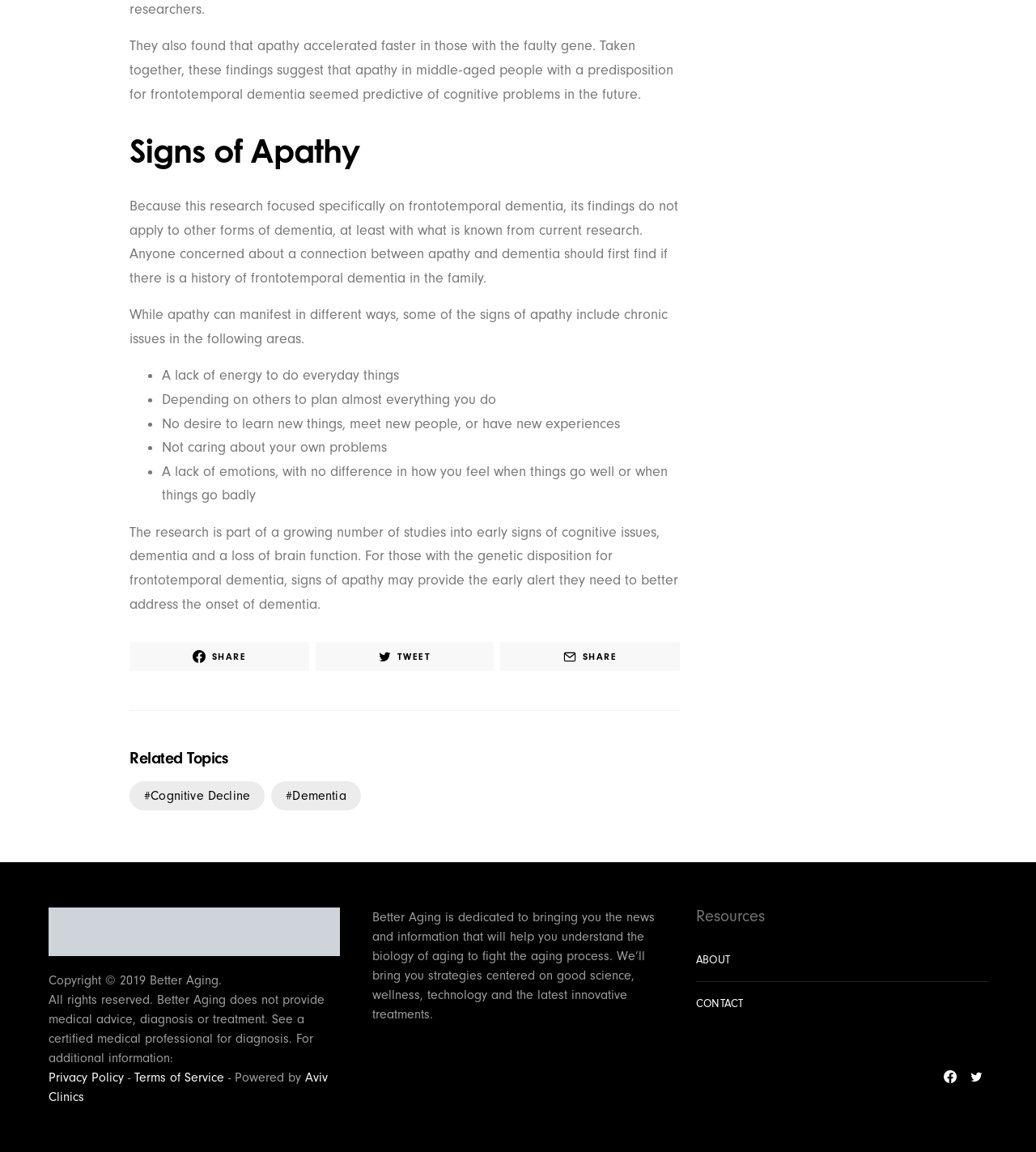Pinpoint the bounding box coordinates for the area that should be clicked to perform the following instruction: "View terms of service".

[0.13, 0.929, 0.216, 0.942]